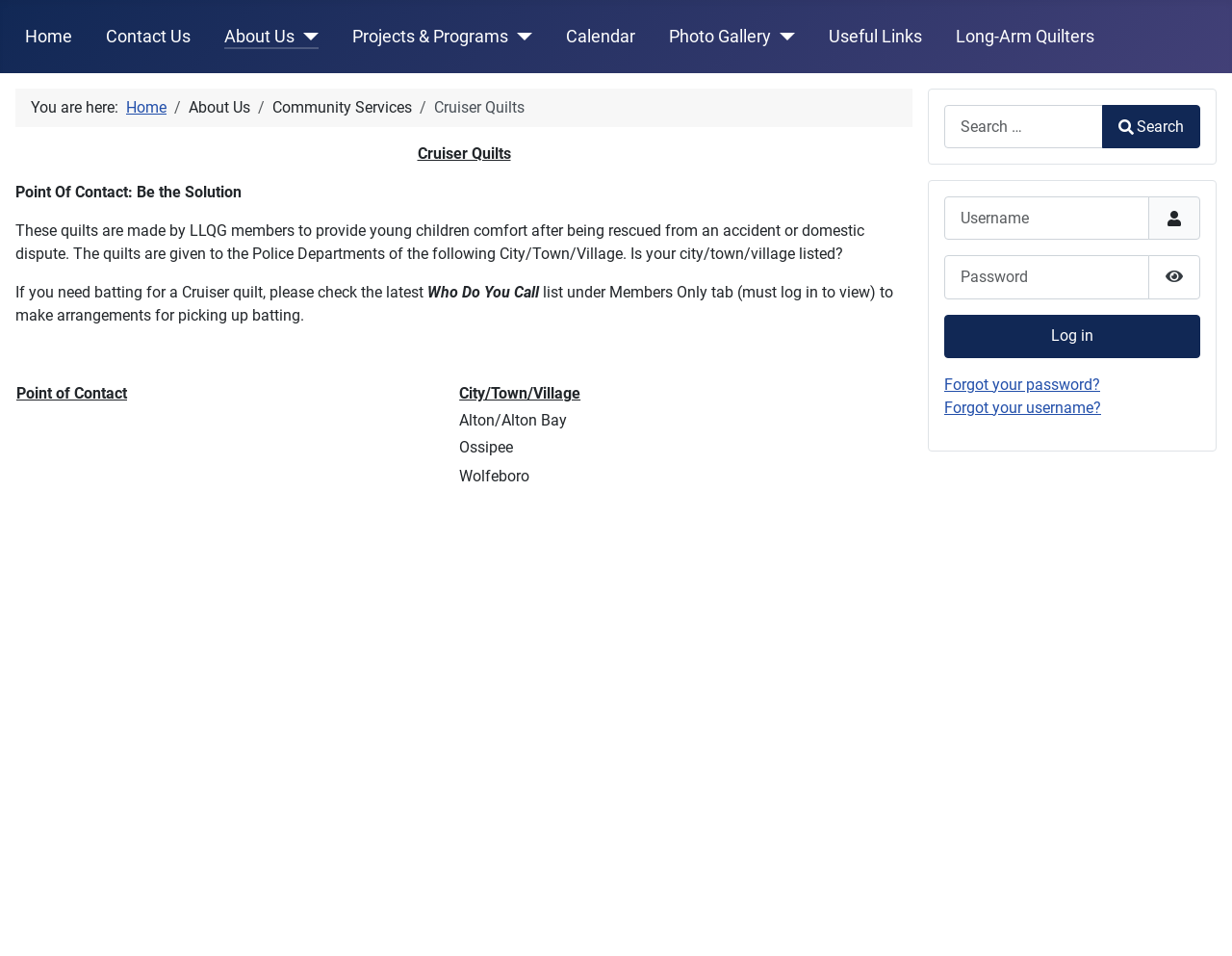Provide a brief response in the form of a single word or phrase:
What is the function of the search bar?

Search the website